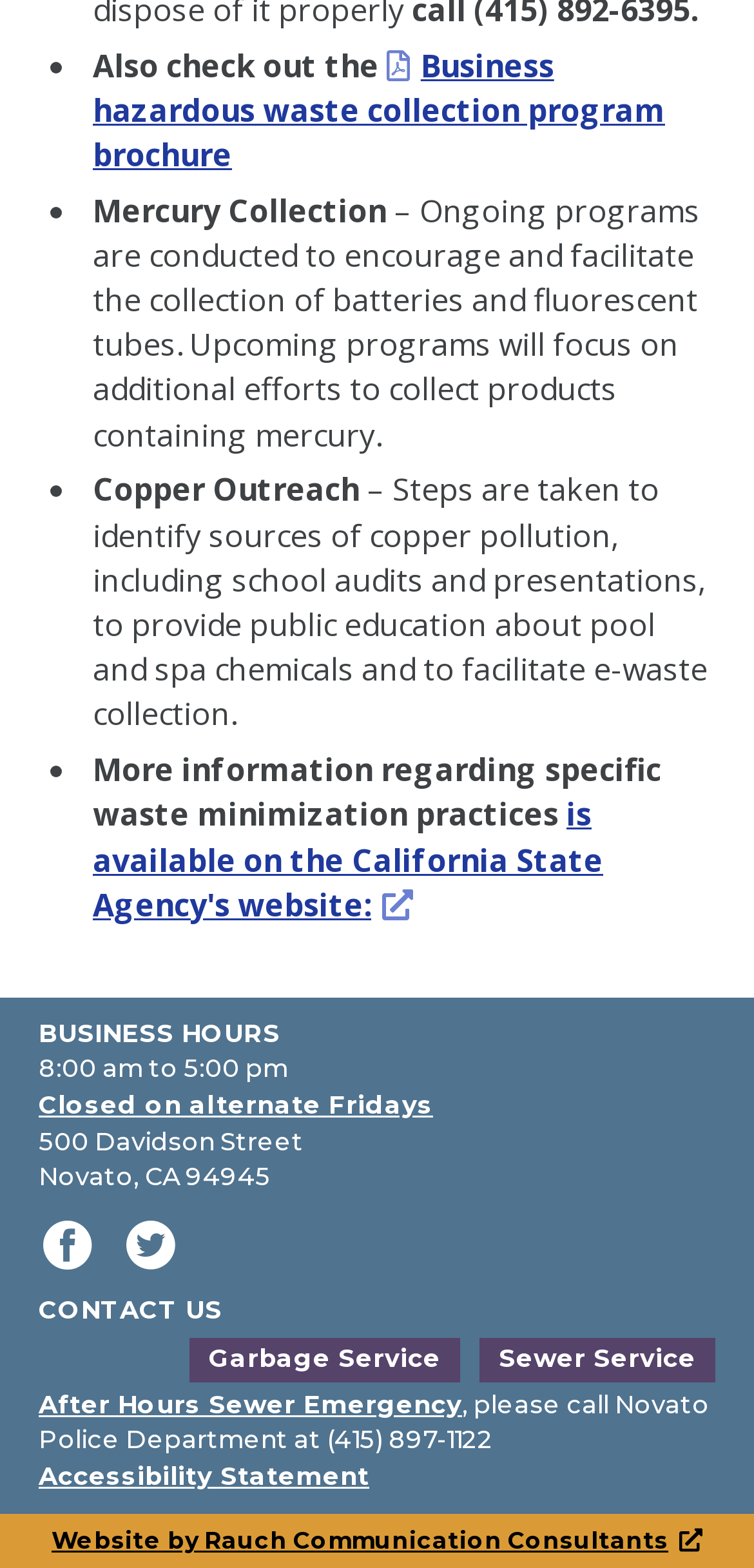Determine the bounding box coordinates of the clickable element to achieve the following action: 'Visit the California State Agency's website'. Provide the coordinates as four float values between 0 and 1, formatted as [left, top, right, bottom].

[0.123, 0.506, 0.8, 0.59]